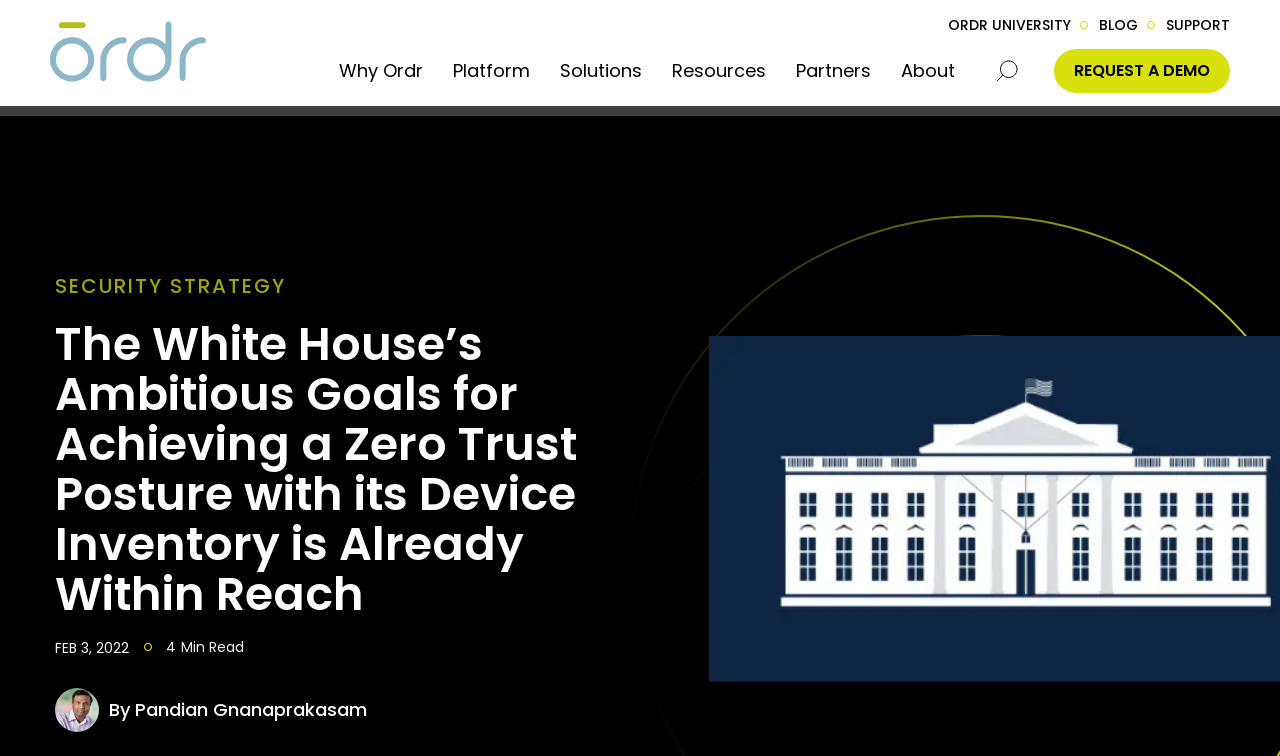Using the provided description Facebook, find the bounding box coordinates for the UI element. Provide the coordinates in (top-left x, top-left y, bottom-right x, bottom-right y) format, ensuring all values are between 0 and 1.

None